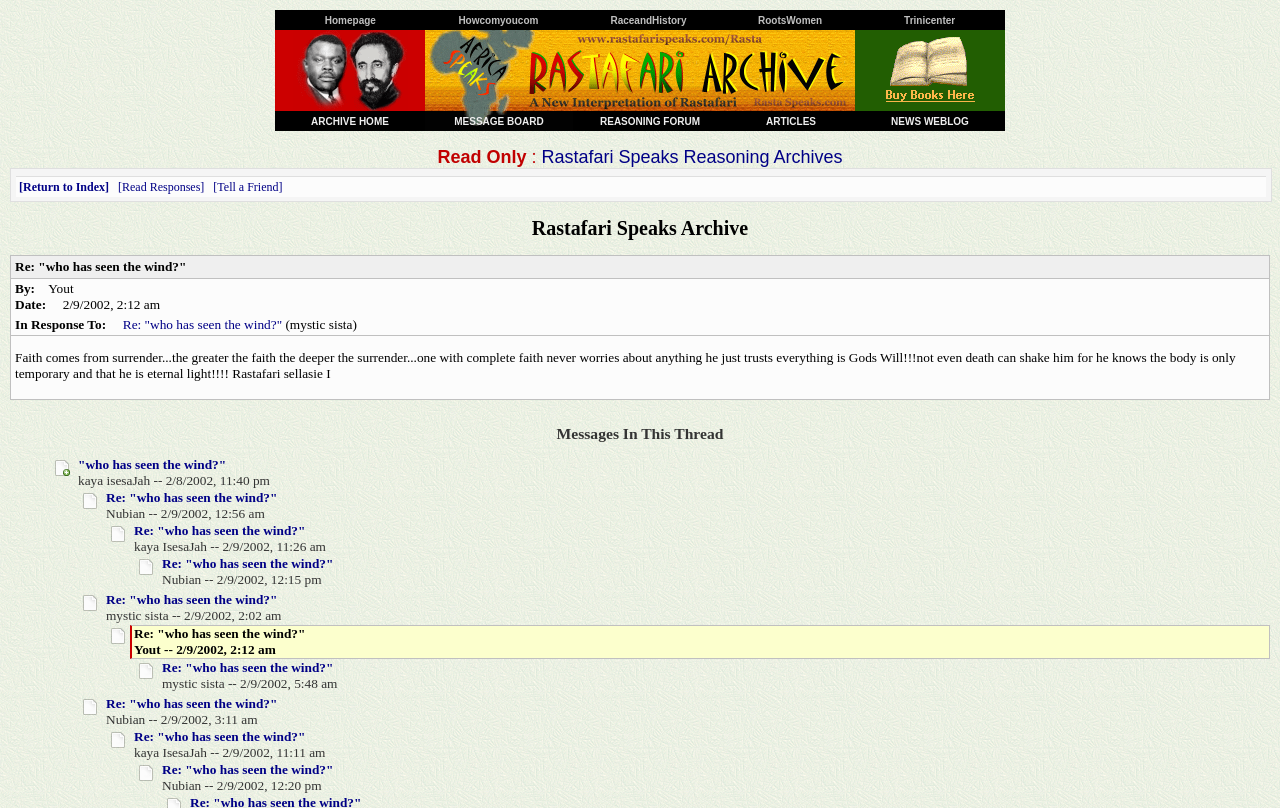Determine the bounding box for the described HTML element: "Howcomyoucom". Ensure the coordinates are four float numbers between 0 and 1 in the format [left, top, right, bottom].

[0.358, 0.014, 0.421, 0.033]